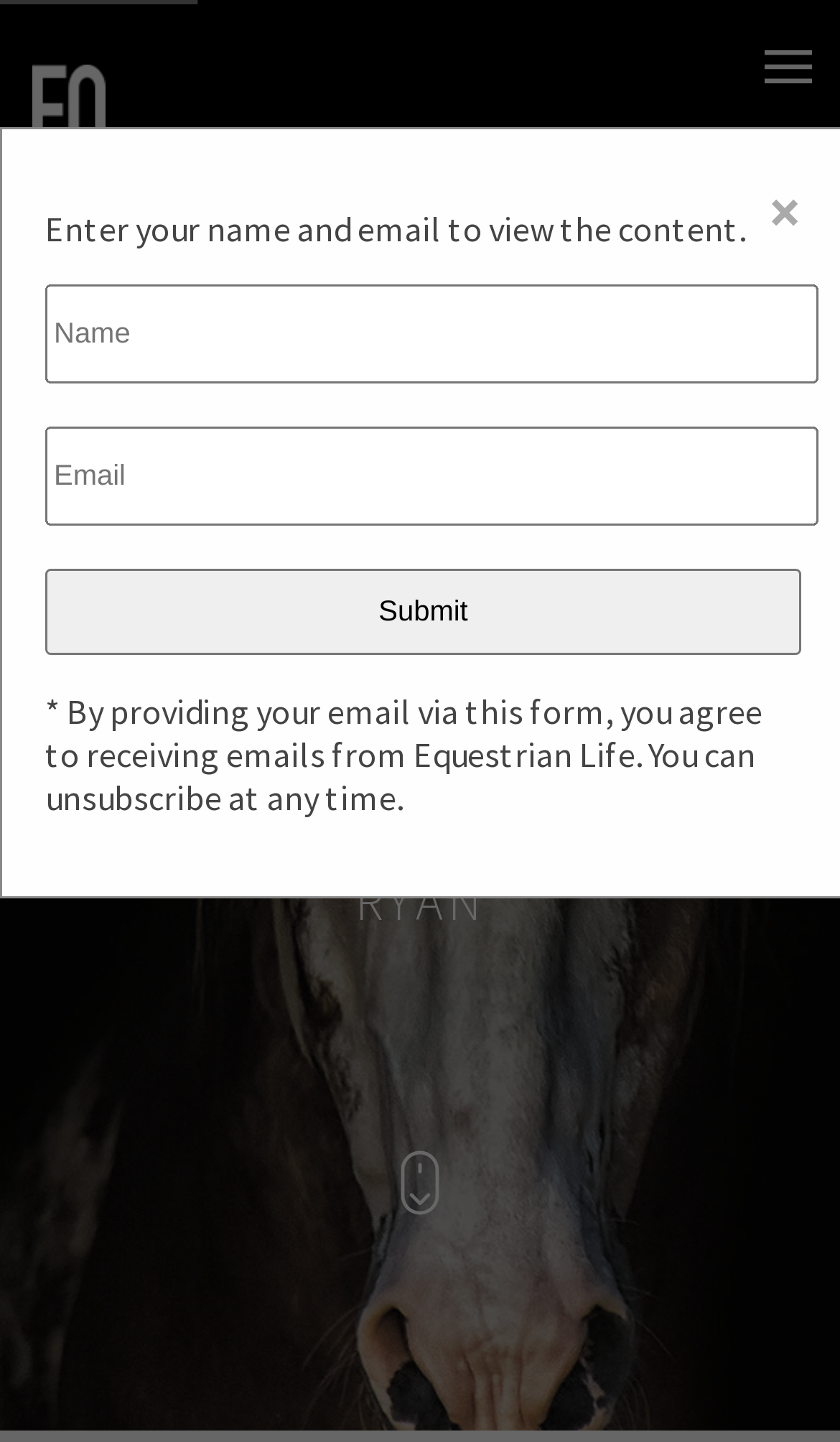Please give a succinct answer to the question in one word or phrase:
Is there a slideshow on this page?

Yes